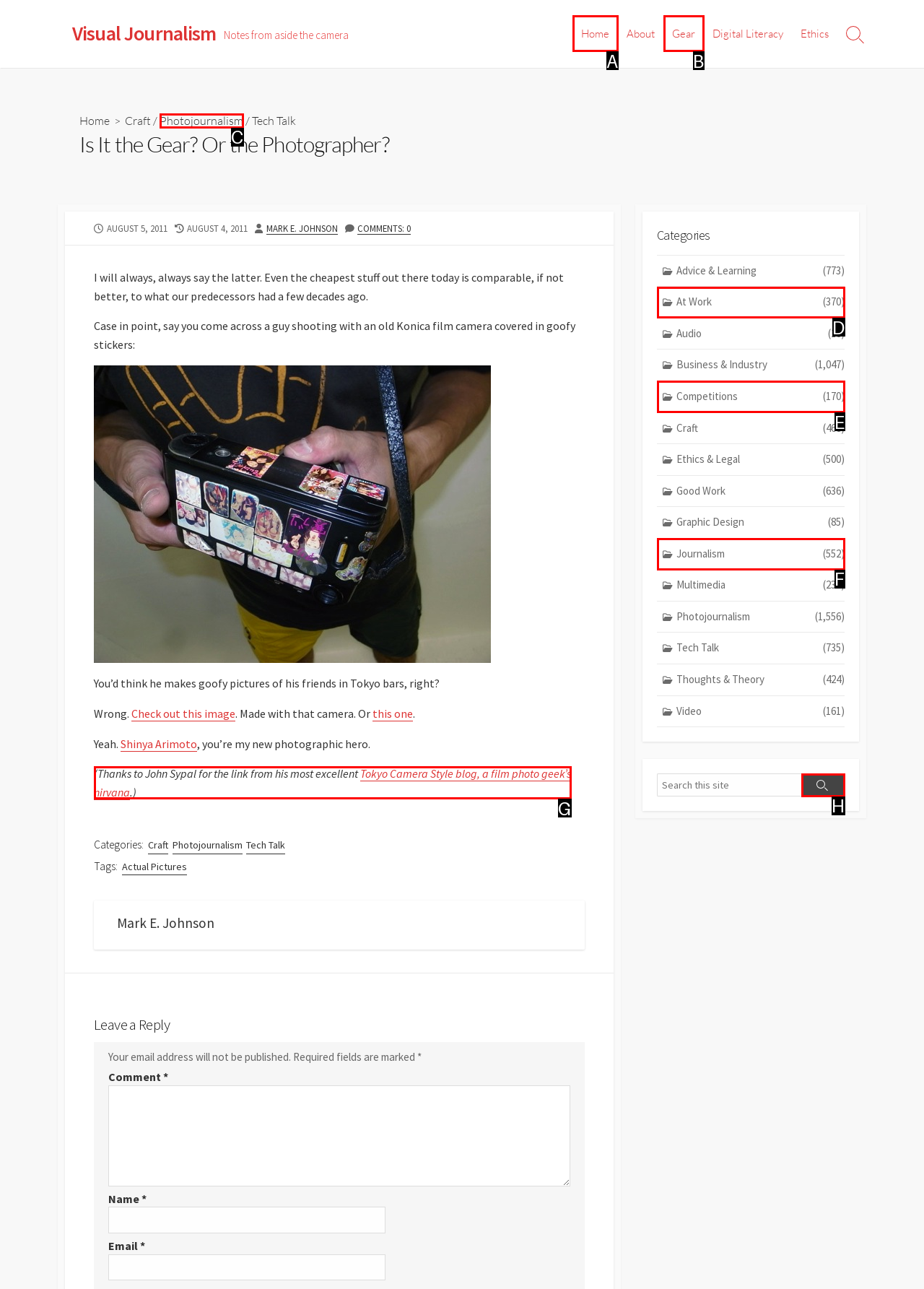Find the option that aligns with: At Work (370)
Provide the letter of the corresponding option.

D